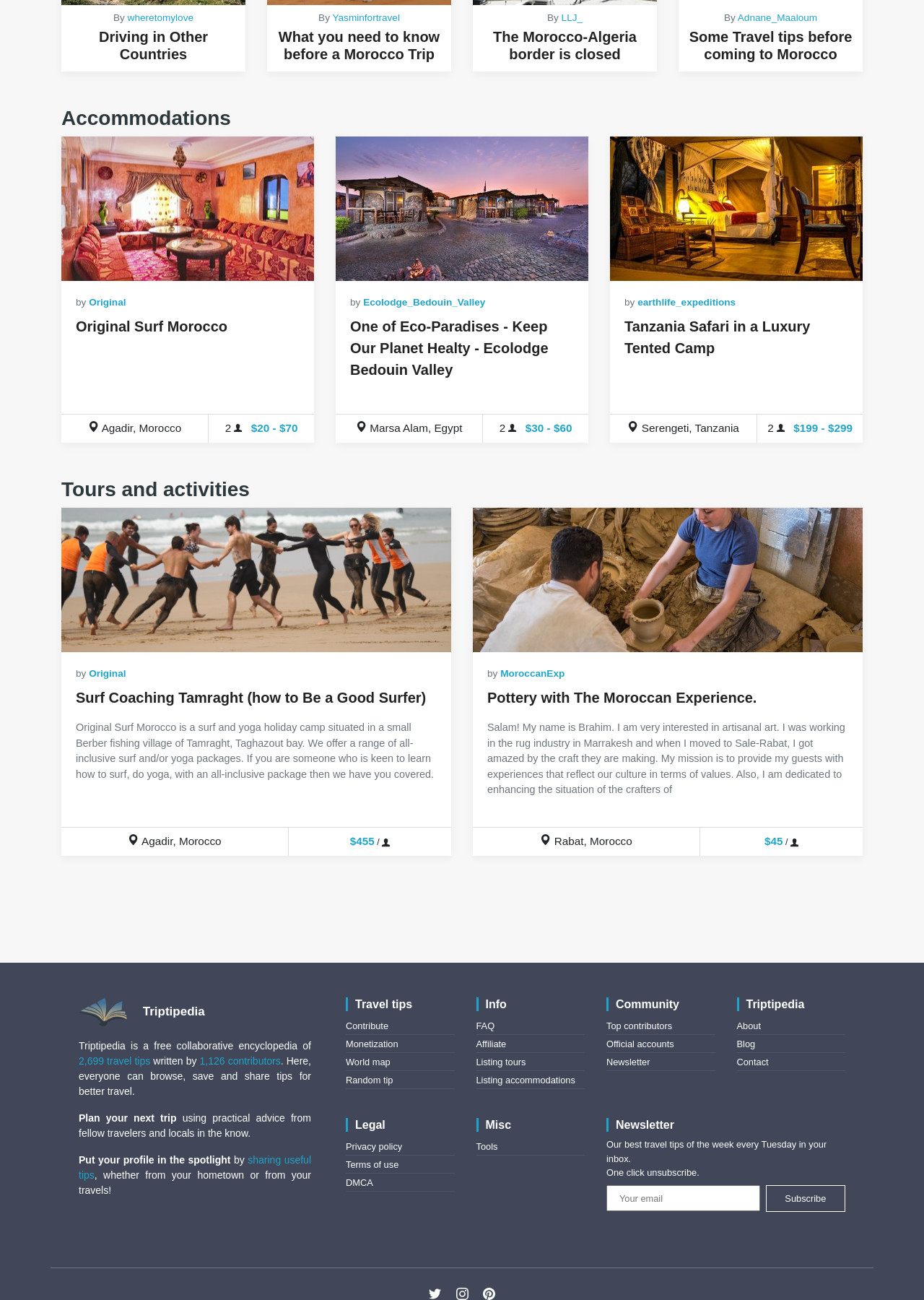Reply to the question with a single word or phrase:
Who is the author of 'Some Travel tips before coming to Morocco'?

LLJ_